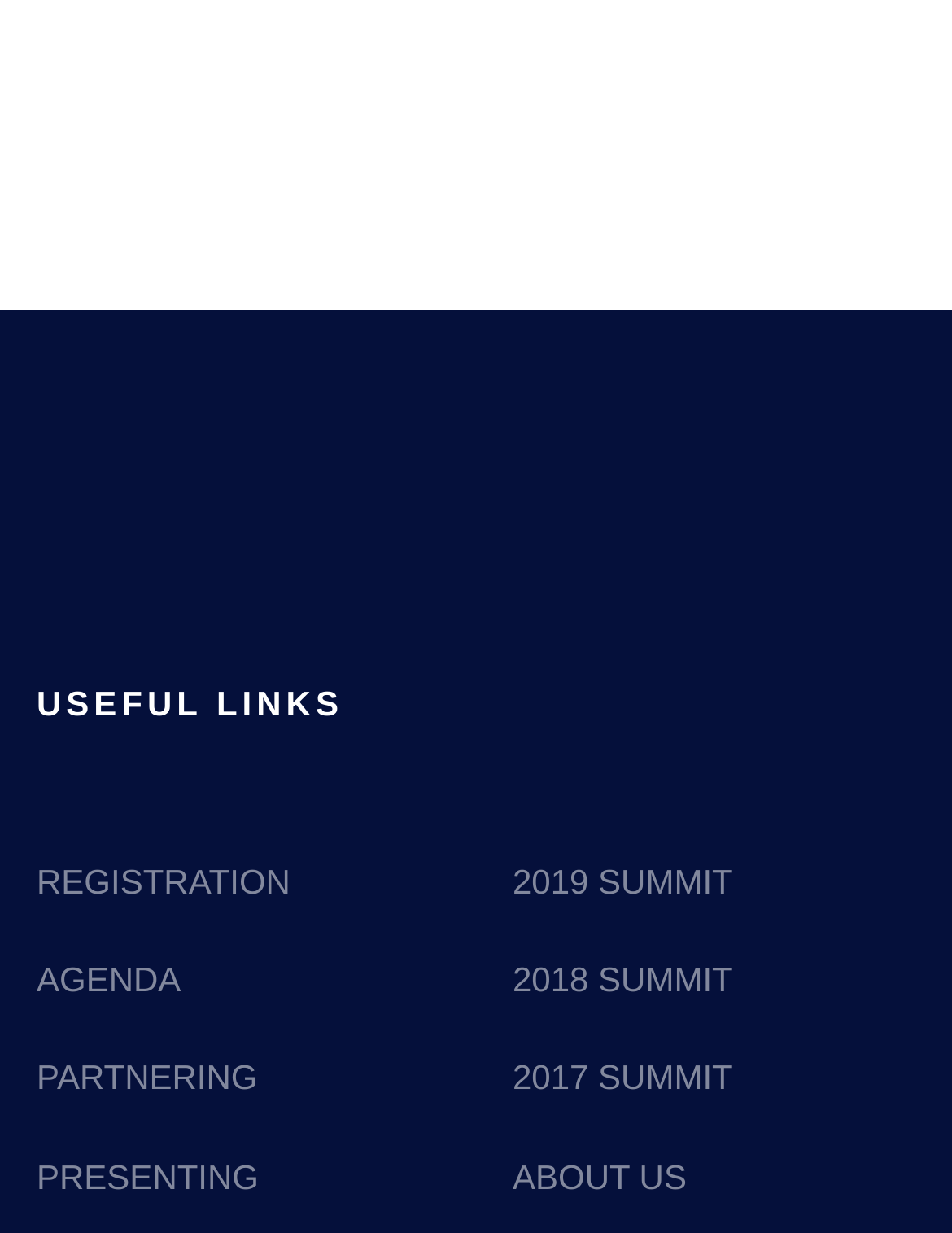Locate the bounding box coordinates of the clickable element to fulfill the following instruction: "check AGENDA". Provide the coordinates as four float numbers between 0 and 1 in the format [left, top, right, bottom].

[0.038, 0.759, 0.462, 0.832]